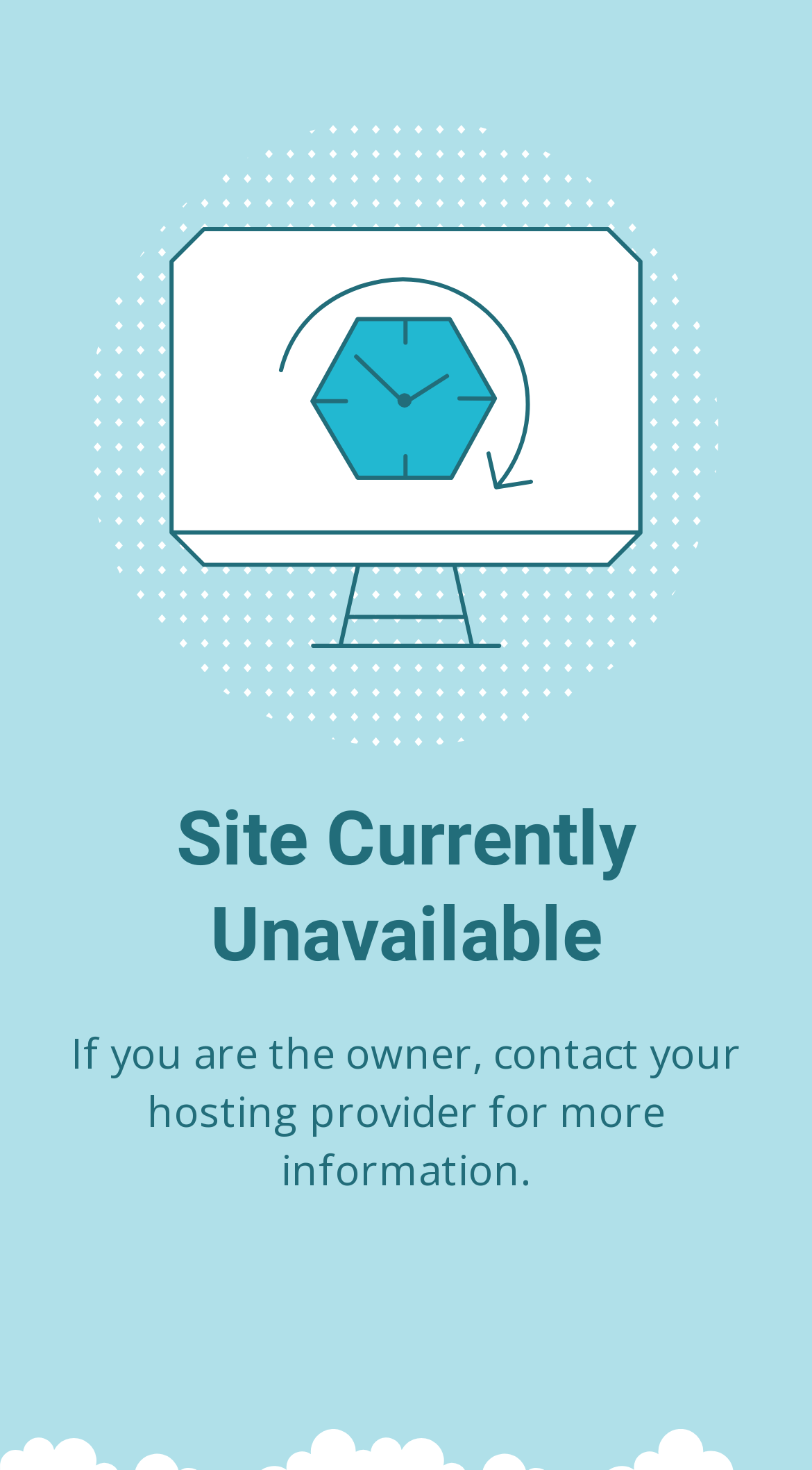Identify the headline of the webpage and generate its text content.

Site Currently Unavailable